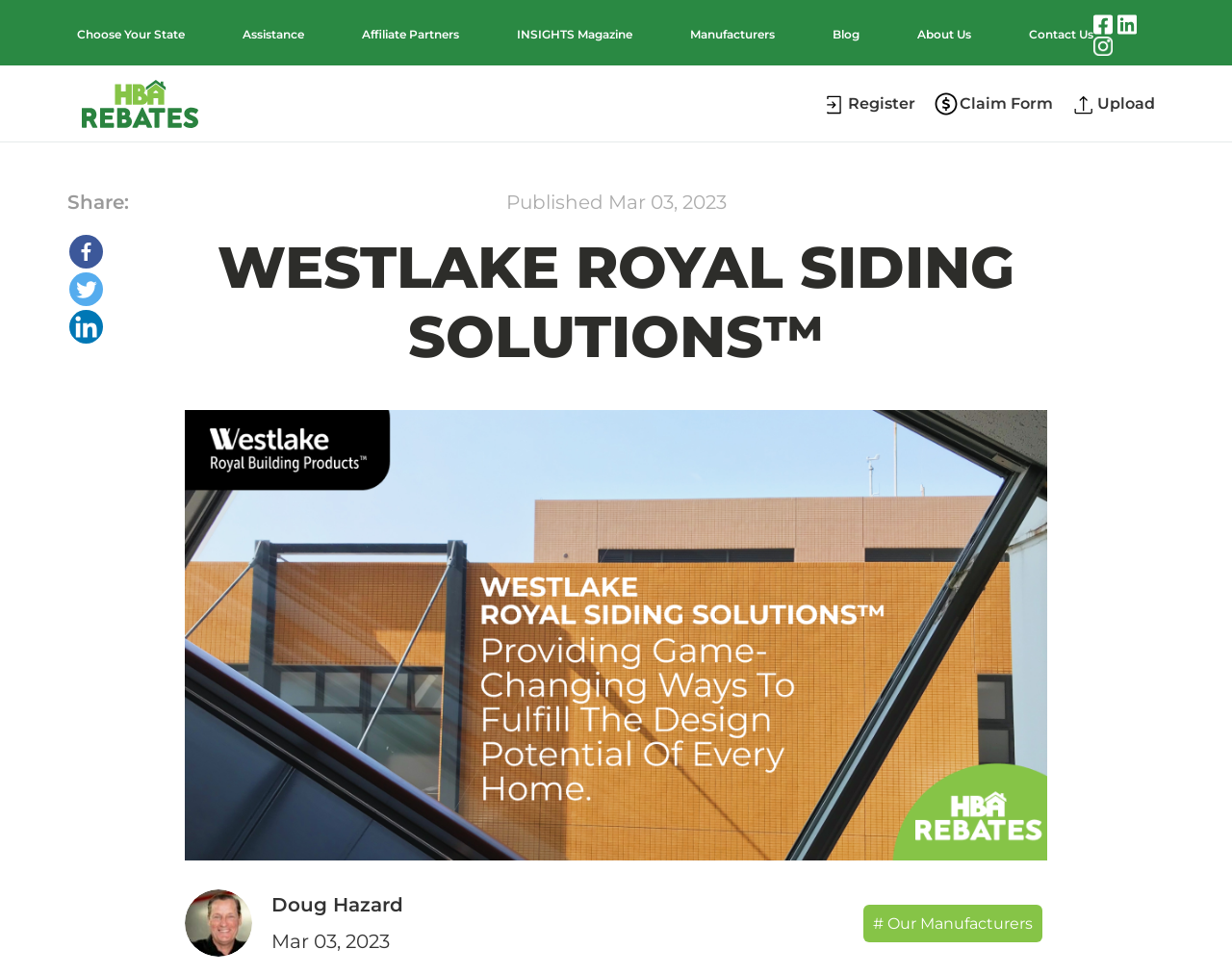Please find the bounding box coordinates of the section that needs to be clicked to achieve this instruction: "Read INSIGHTS Magazine".

[0.42, 0.028, 0.513, 0.044]